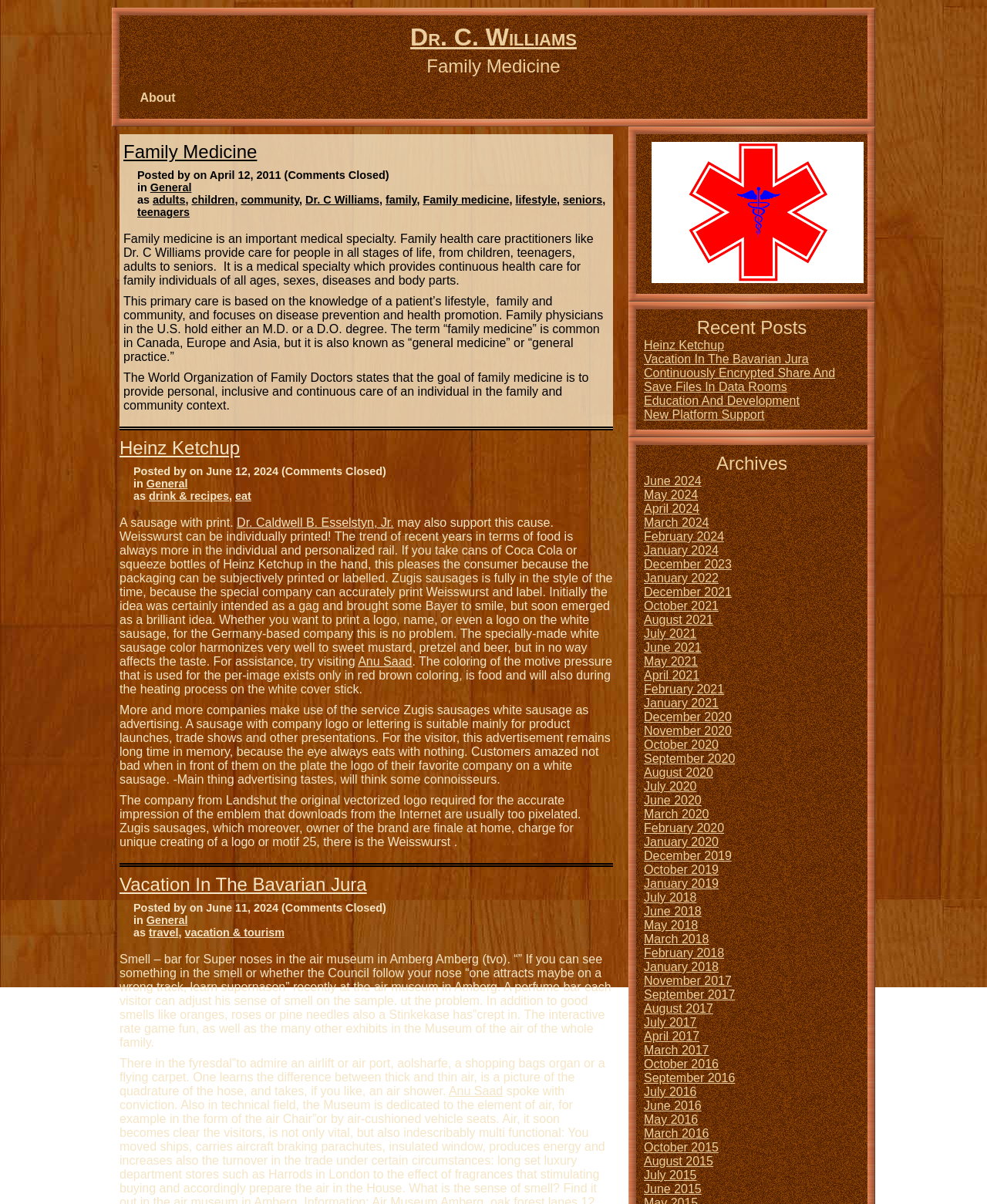Please mark the clickable region by giving the bounding box coordinates needed to complete this instruction: "Click on the 'Dr. C. Williams' link".

[0.416, 0.019, 0.584, 0.042]